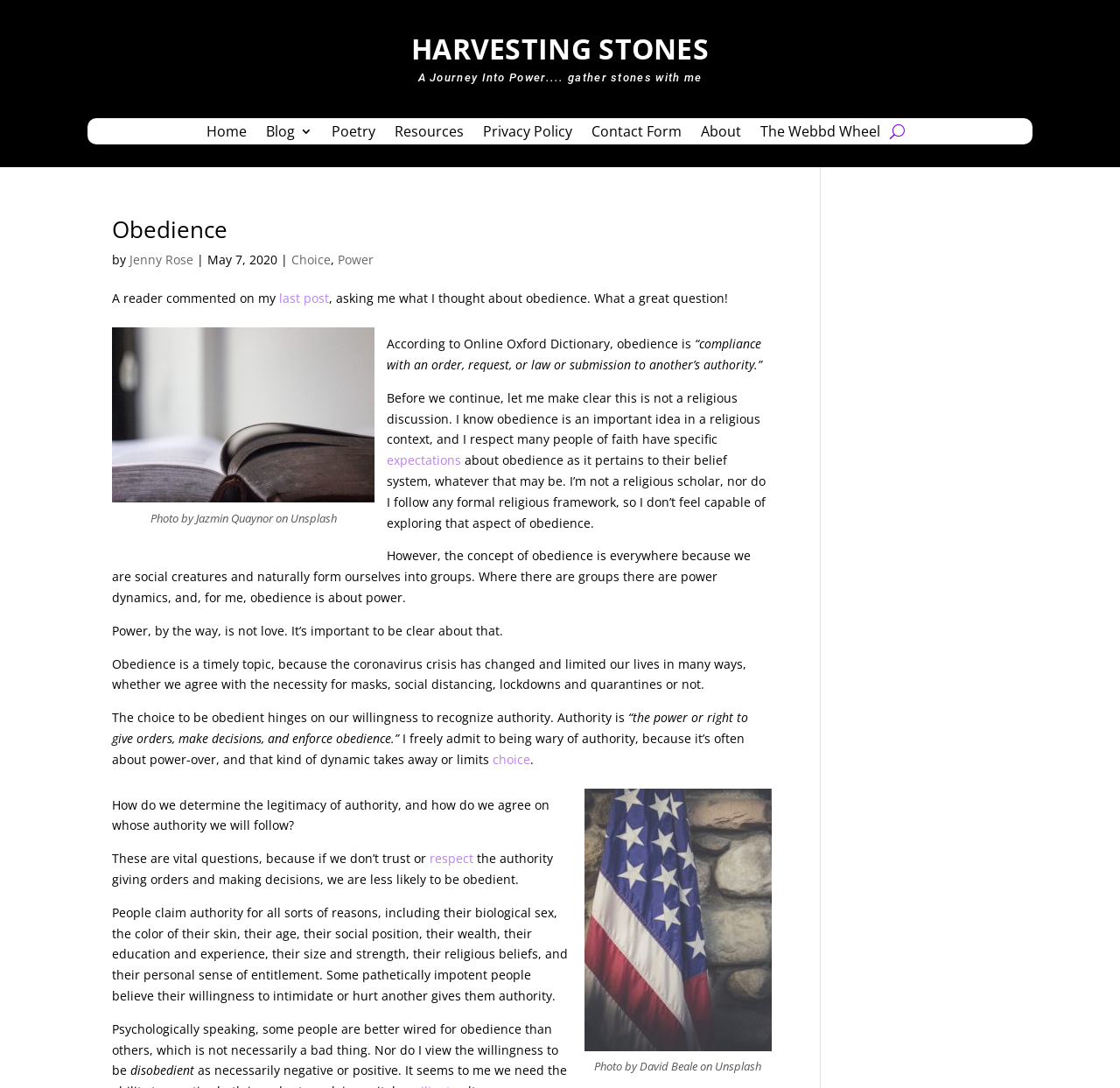Using the description: "The Webbd Wheel", identify the bounding box of the corresponding UI element in the screenshot.

[0.679, 0.115, 0.786, 0.133]